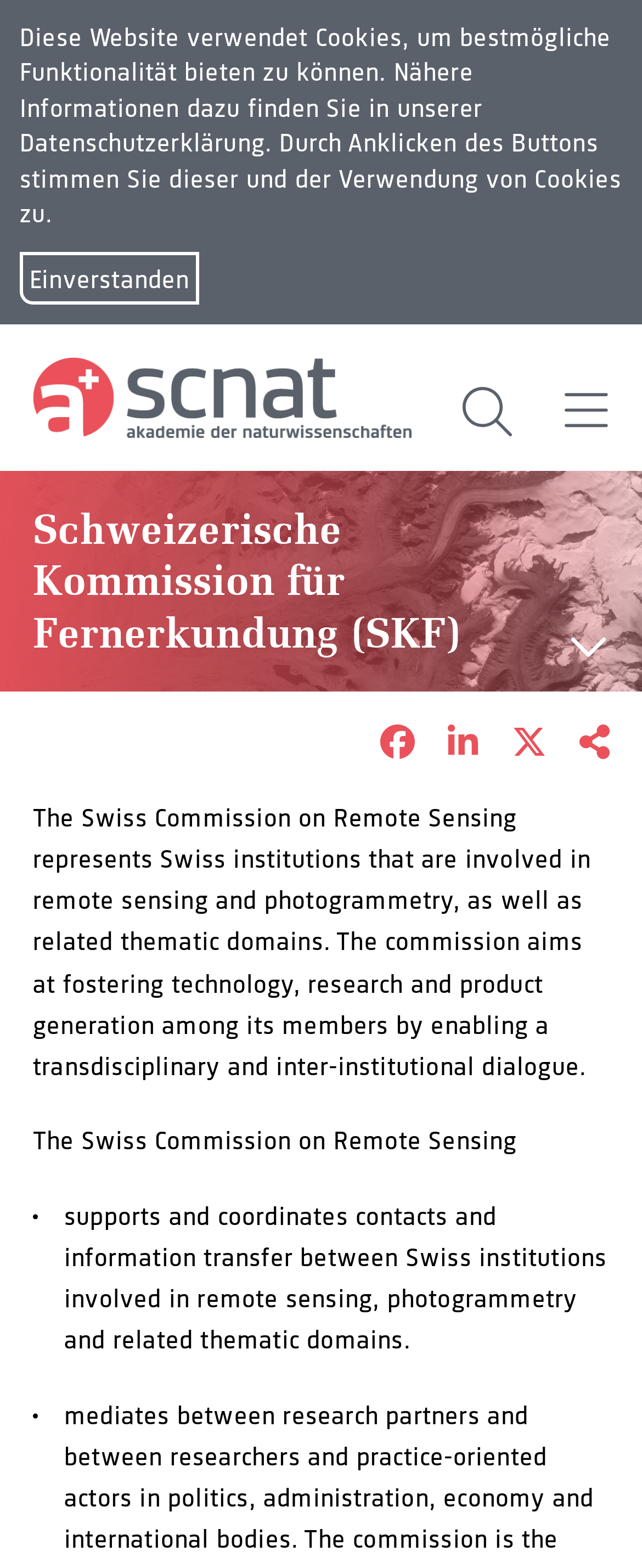From the given element description: "Schweizerische Kommission für Fernerkundung (SKF)", find the bounding box for the UI element. Provide the coordinates as four float numbers between 0 and 1, in the order [left, top, right, bottom].

[0.051, 0.33, 0.717, 0.416]